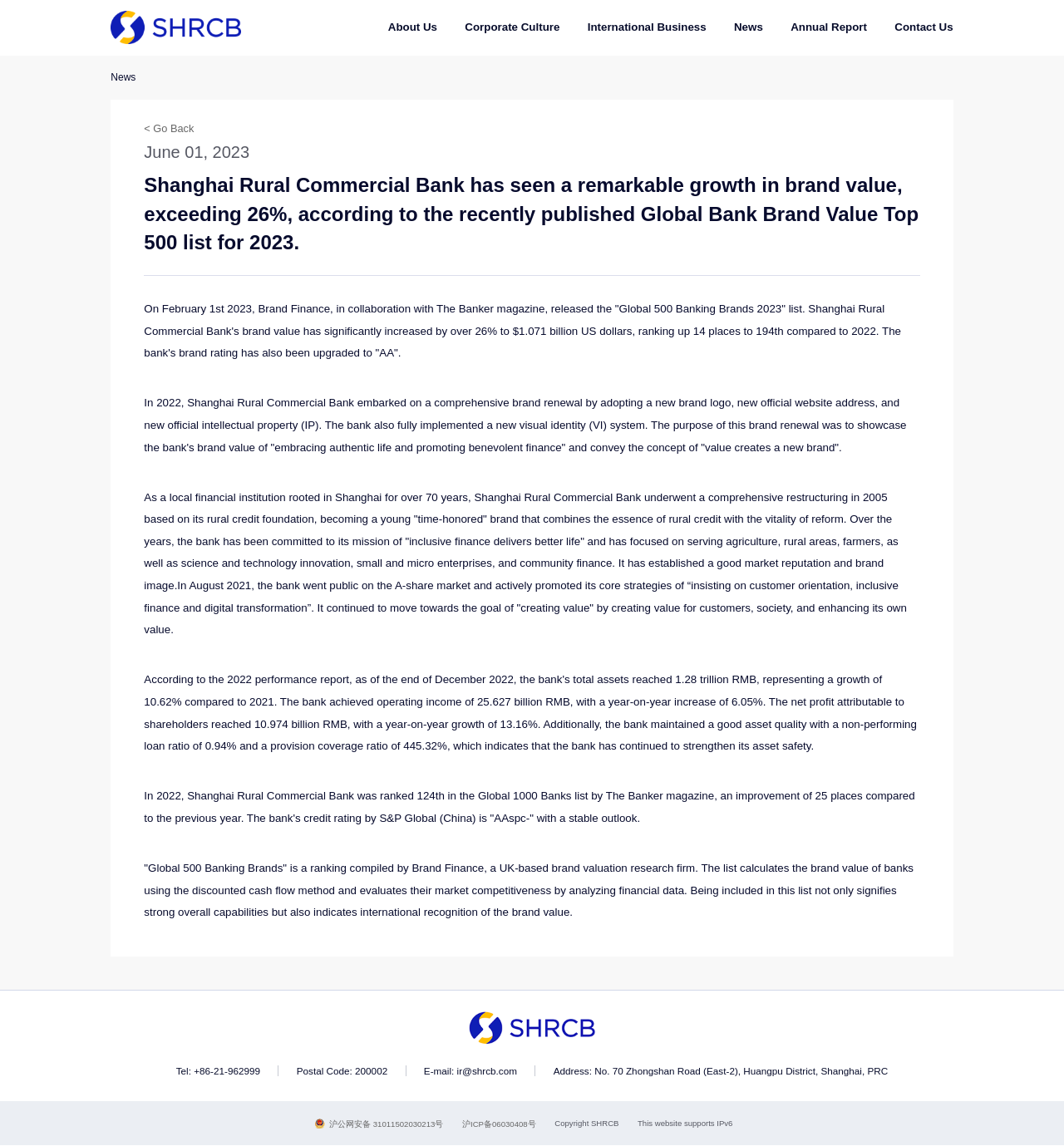Pinpoint the bounding box coordinates of the clickable area necessary to execute the following instruction: "Go back to the previous page". The coordinates should be given as four float numbers between 0 and 1, namely [left, top, right, bottom].

[0.135, 0.106, 0.182, 0.117]